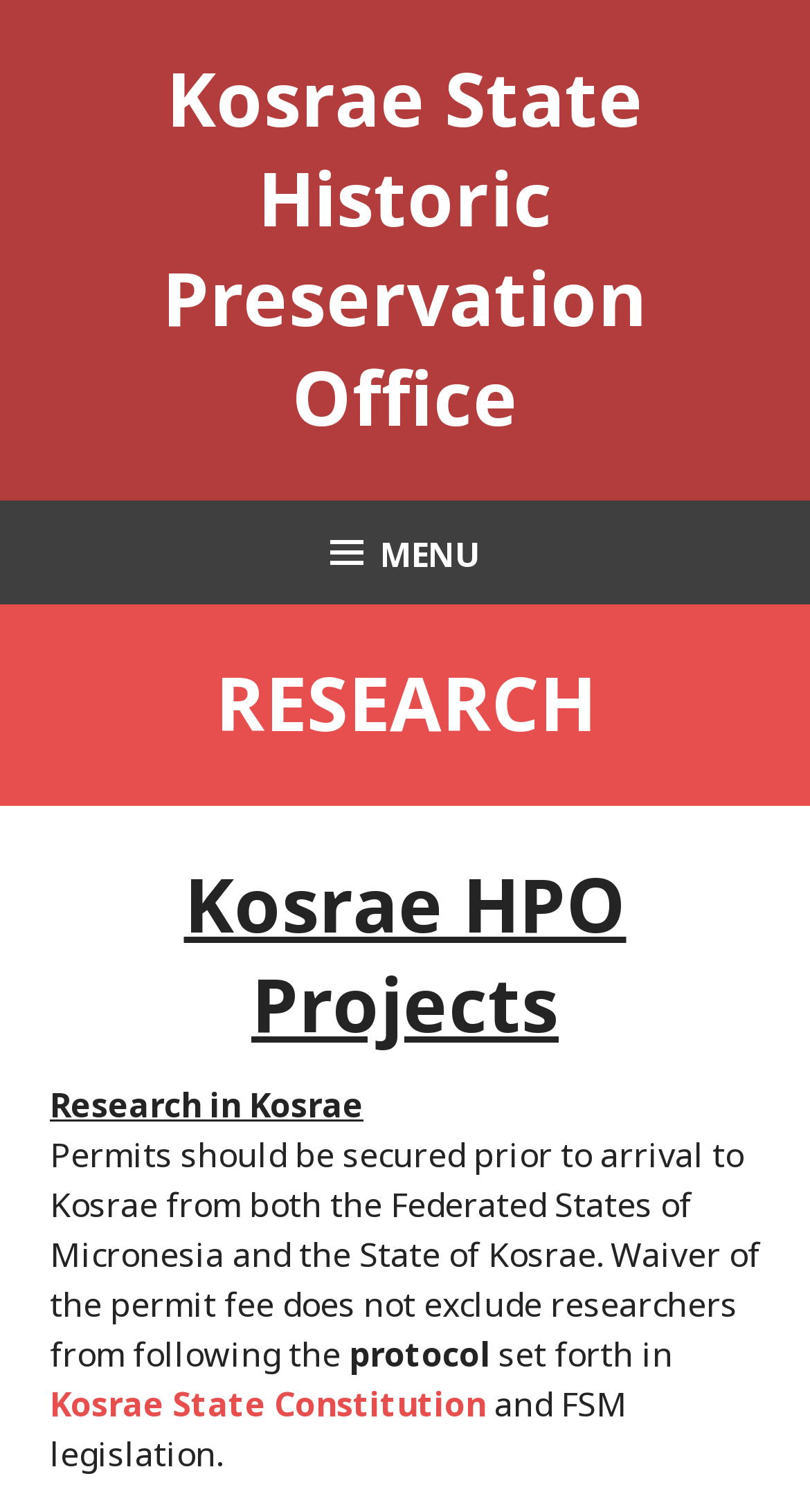Provide a short answer to the following question with just one word or phrase: What is the name of the office?

Kosrae State Historic Preservation Office